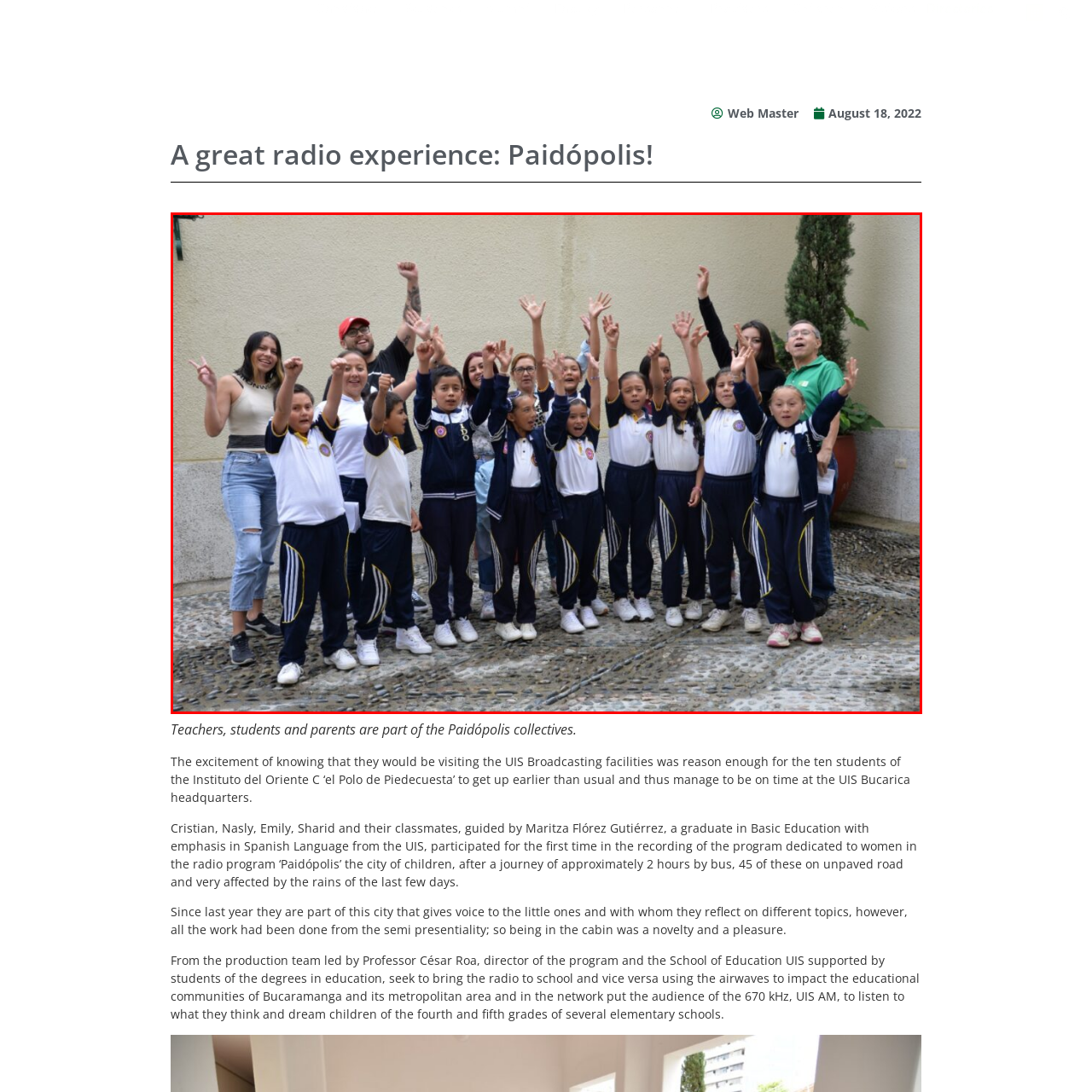What is the setting of the gathering in the image?
Look closely at the image contained within the red bounding box and answer the question in detail, using the visual information present.

The backdrop of the image features a simple yet inviting setting, which indicates a gathering space that fosters connection and learning. This suggests that the setting is a space where people can come together and engage in activities.